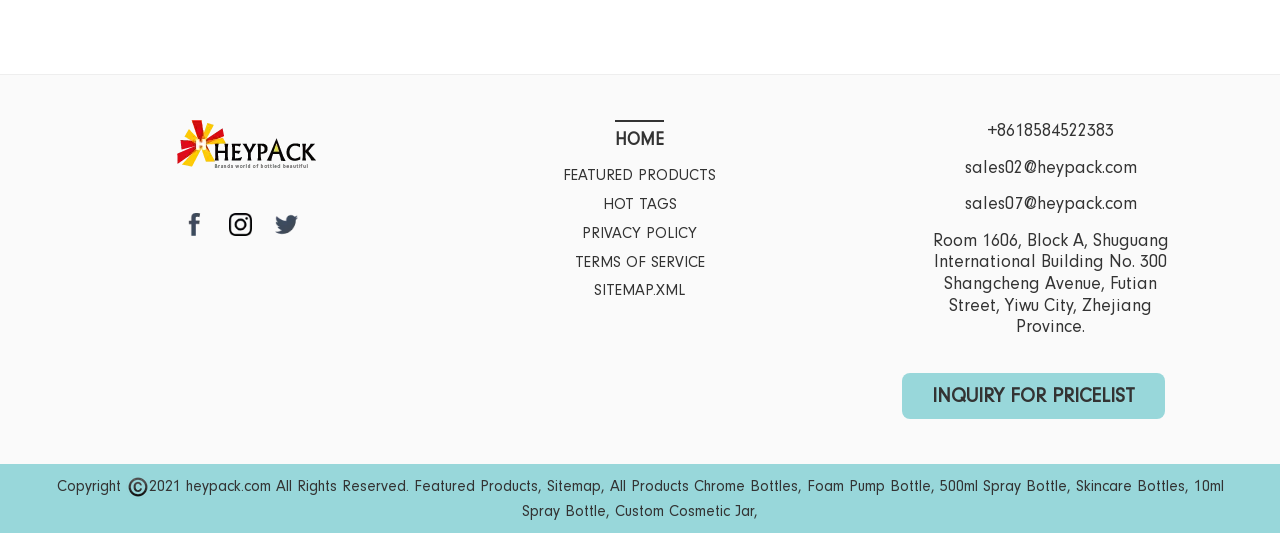Answer the question using only one word or a concise phrase: What is the address of the company?

Room 1606, Block A, Shuguang International Building